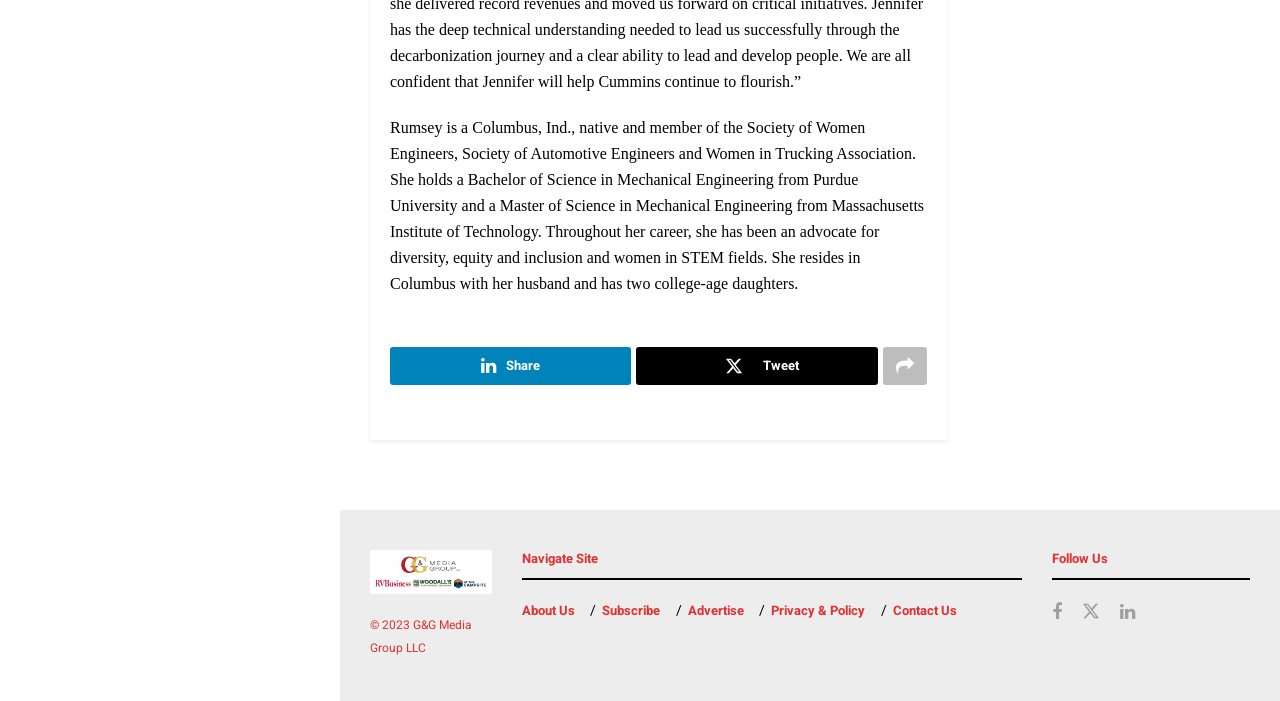Can you find the bounding box coordinates for the UI element given this description: "Privacy & Policy"? Provide the coordinates as four float numbers between 0 and 1: [left, top, right, bottom].

[0.603, 0.858, 0.676, 0.885]